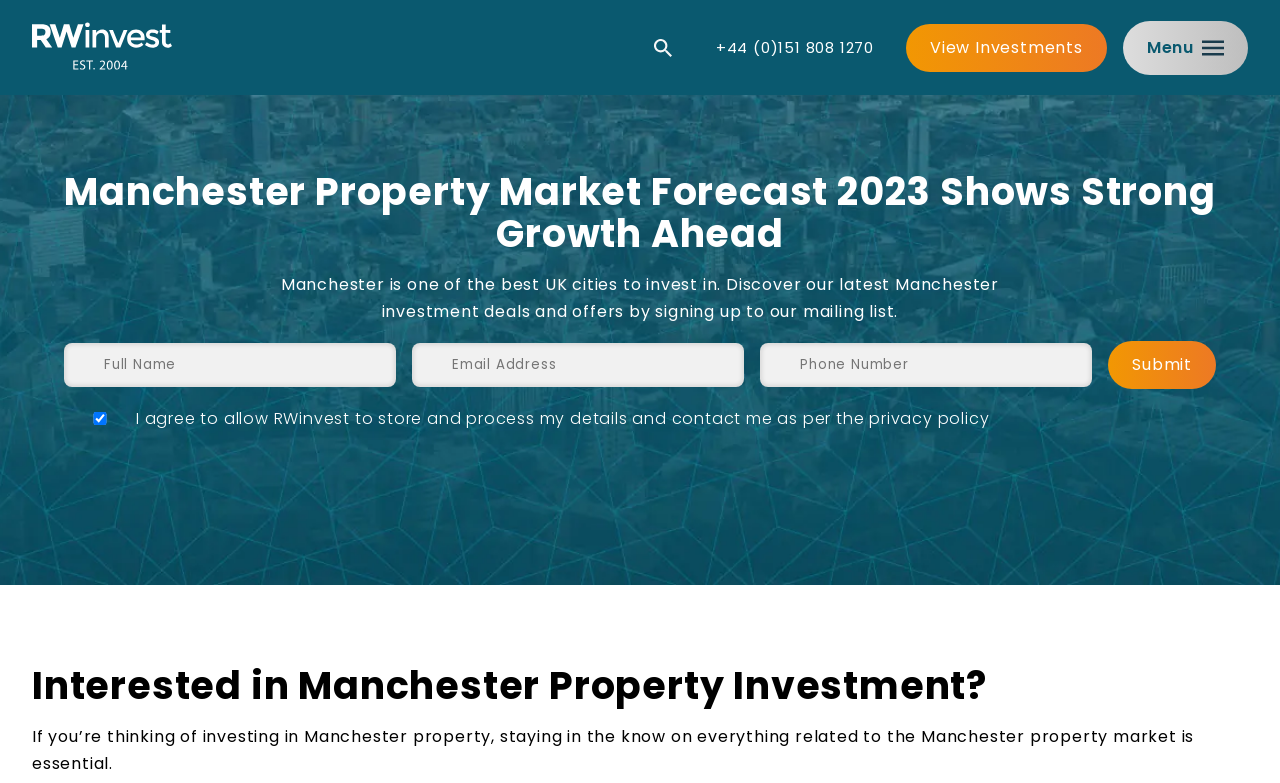Provide an in-depth caption for the contents of the webpage.

The webpage is about the Manchester property market forecast, with a focus on investment opportunities. At the top left, there is a logo of RWinvest, accompanied by a link to the home page. To the right, there is a search button with a magnifying glass icon. The top right corner features a phone number and a link to view investments.

Below the top section, a prominent heading announces the Manchester property market forecast for 2023, indicating strong growth ahead. A brief paragraph summarizes the benefits of investing in Manchester, encouraging visitors to sign up for the mailing list to access the latest deals and offers.

A contact form is situated below, with fields for full name, email address, and phone number, all of which are required. A submit button is located at the bottom right of the form. Above the submit button, there is a checkbox to agree to the privacy policy, which is already checked.

Further down, a secondary heading asks if the visitor is interested in Manchester property investment. A short paragraph provides a brief overview of the importance of staying informed about the Manchester property market.

Throughout the page, there are several images, including the RWinvest logo, a magnifying glass icon for the search button, and an icon for the menu button at the top right.